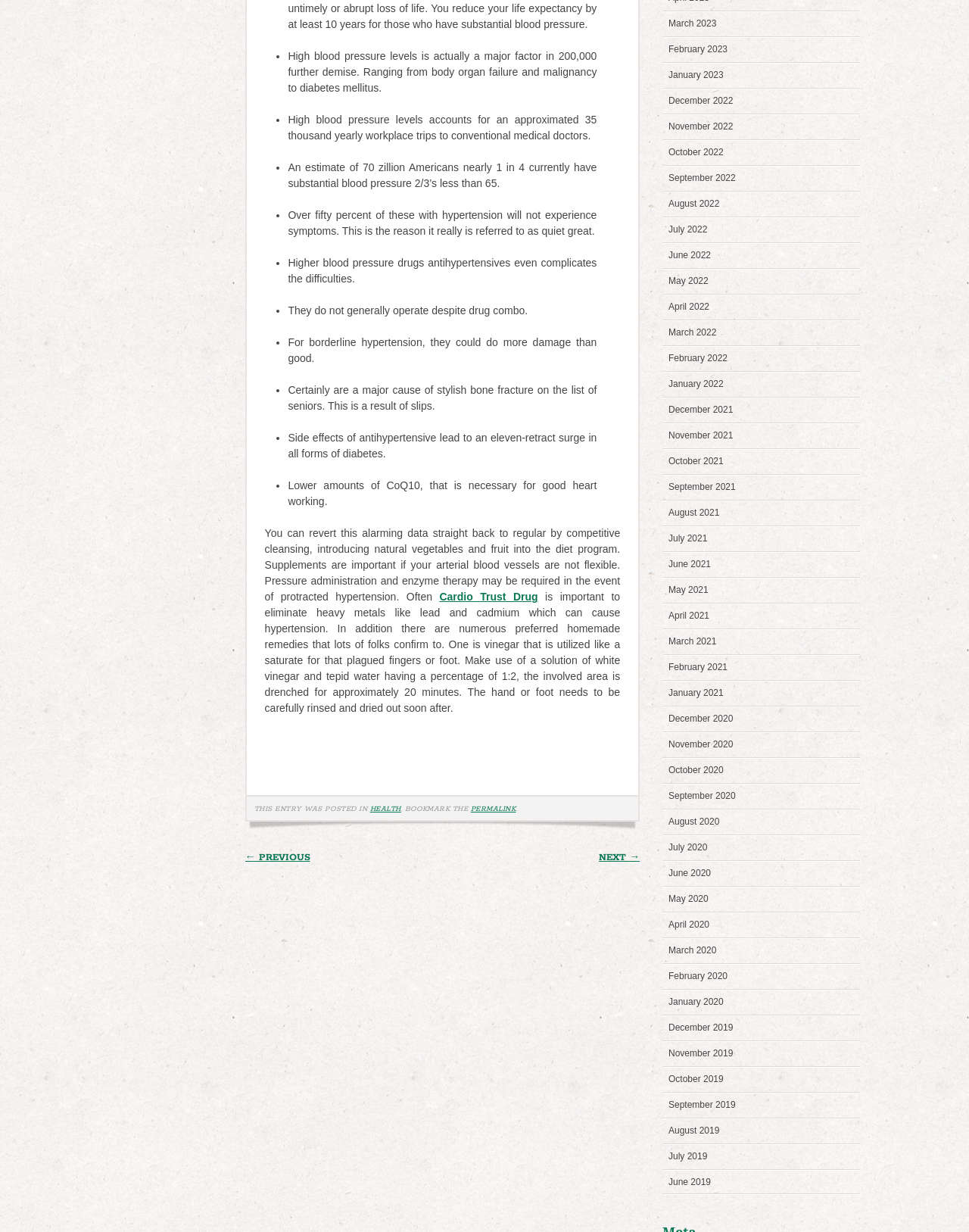Given the element description, predict the bounding box coordinates in the format (top-left x, top-left y, bottom-right x, bottom-right y), using floating point numbers between 0 and 1: Cardio Trust Drug

[0.453, 0.48, 0.555, 0.489]